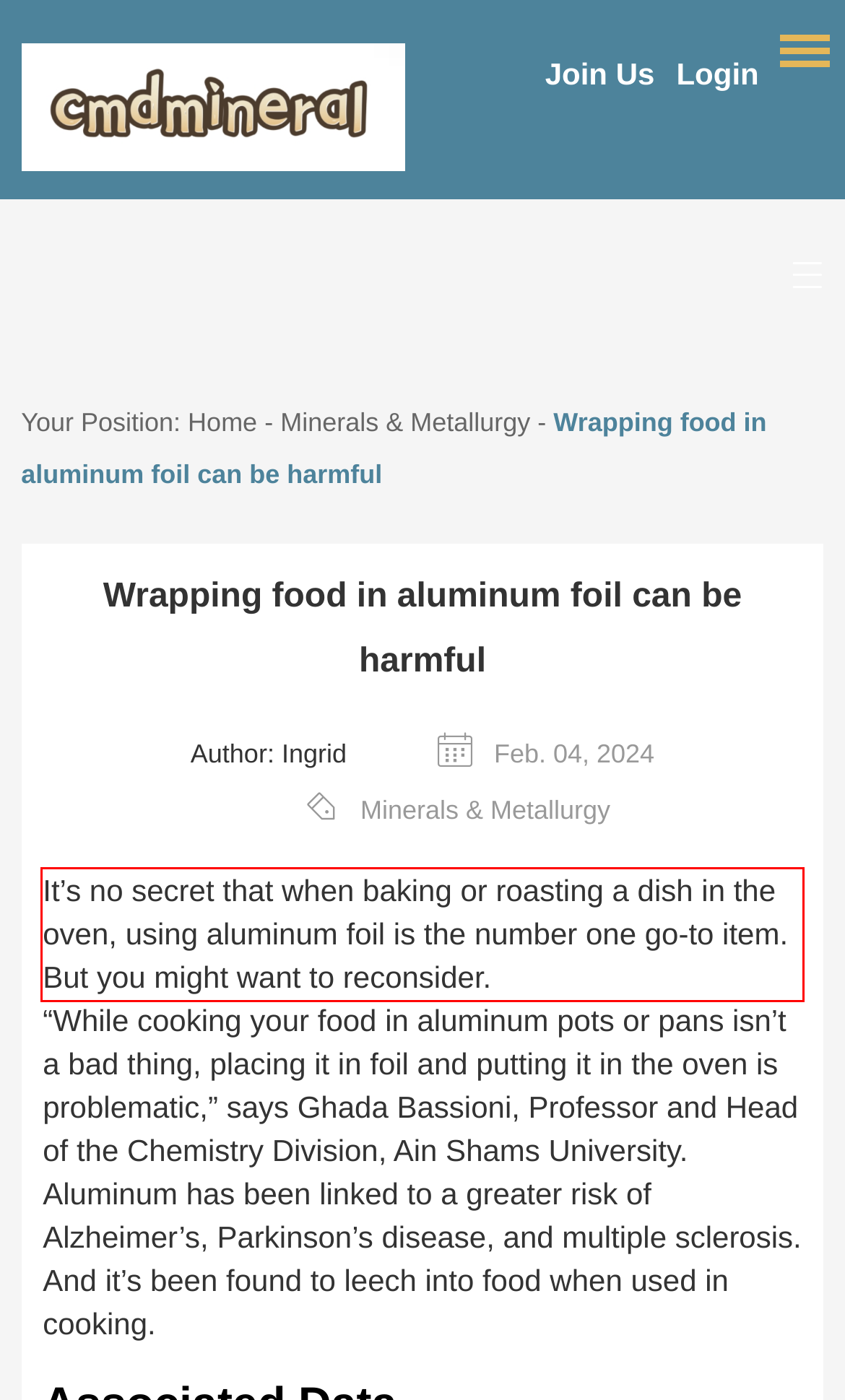Review the screenshot of the webpage and recognize the text inside the red rectangle bounding box. Provide the extracted text content.

It’s no secret that when baking or roasting a dish in the oven, using aluminum foil is the number one go-to item. But you might want to reconsider.